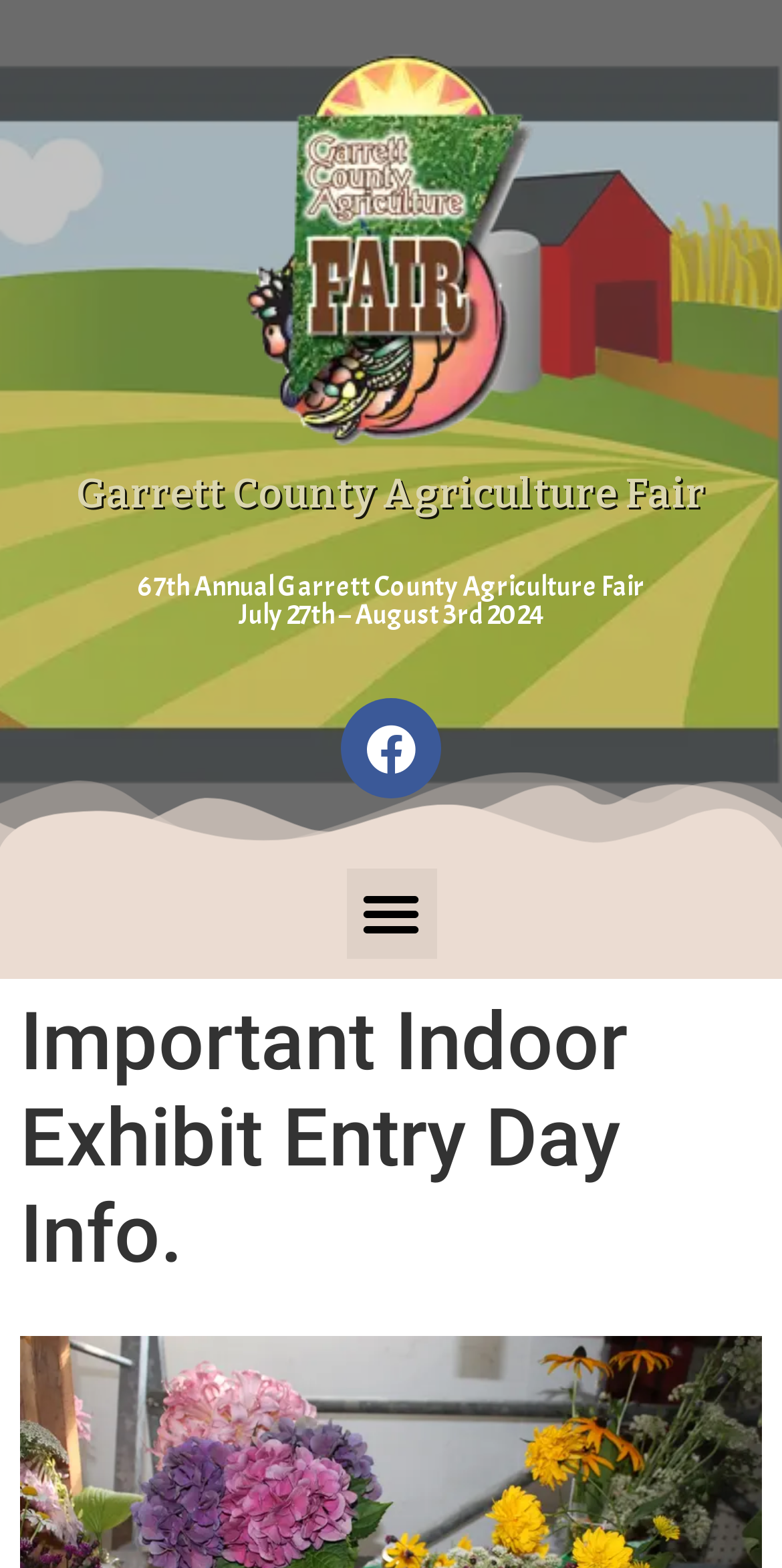Reply to the question with a single word or phrase:
When is the fair taking place?

July 27th – August 3rd 2024